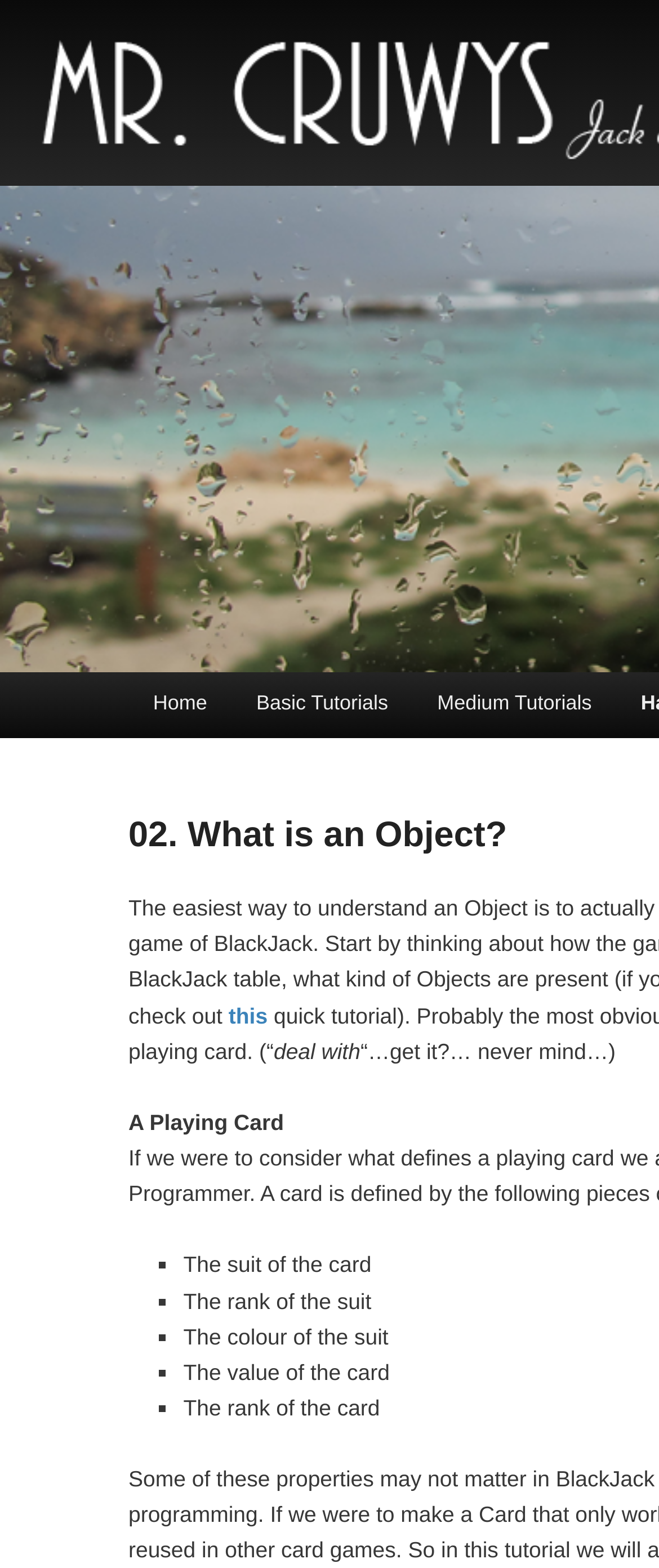Based on the image, please elaborate on the answer to the following question:
How many characteristics of an object are listed?

The webpage lists five characteristics of an object, which are the suit of the card, the rank of the suit, the color of the suit, the value of the card, and the rank of the card.